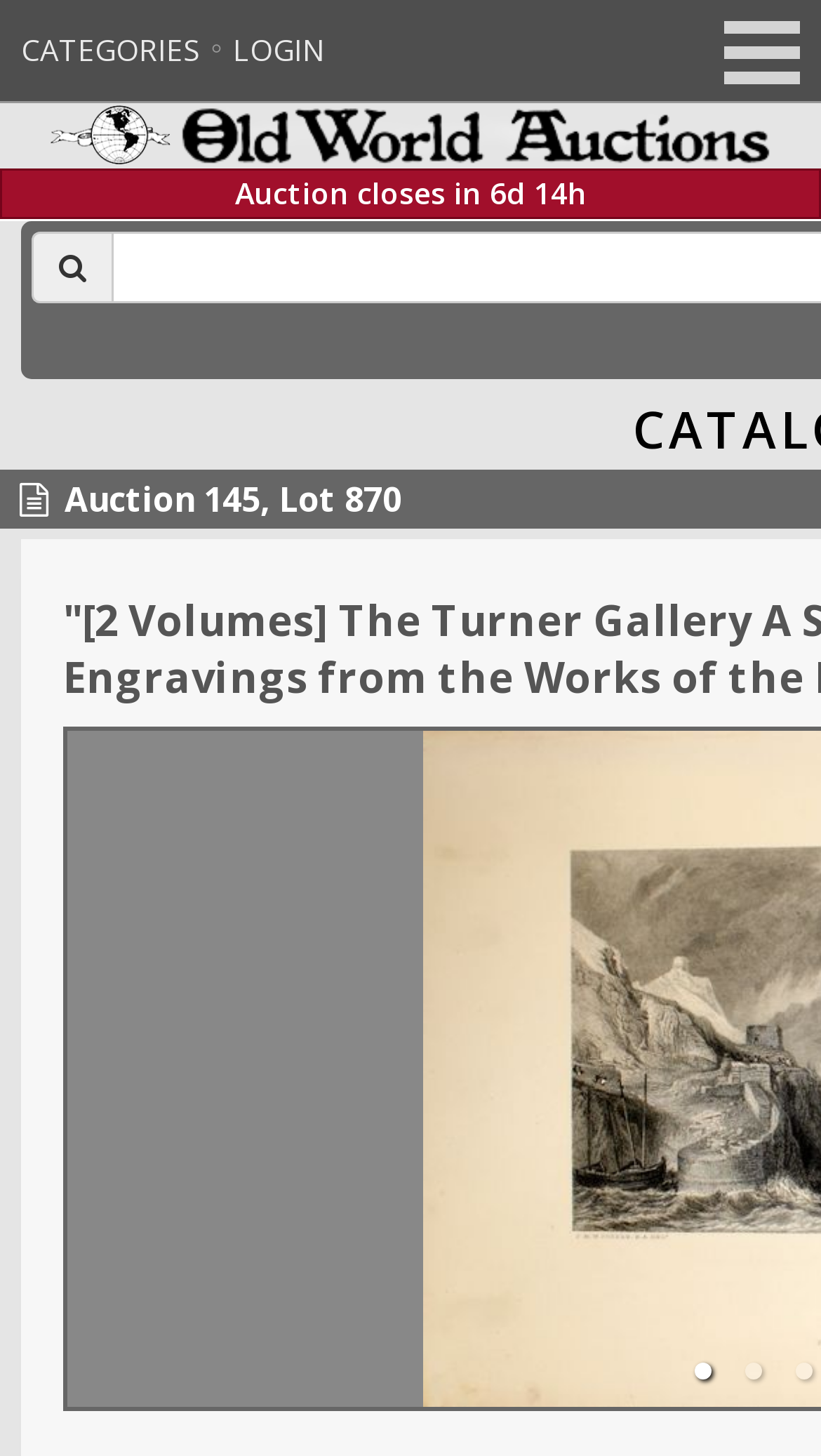Please study the image and answer the question comprehensively:
What is the lot number of the current auction item?

The webpage displays the auction item's details, including the lot number, which is '870'. This information is presented as part of the item's description, 'Auction 145, Lot 870'.